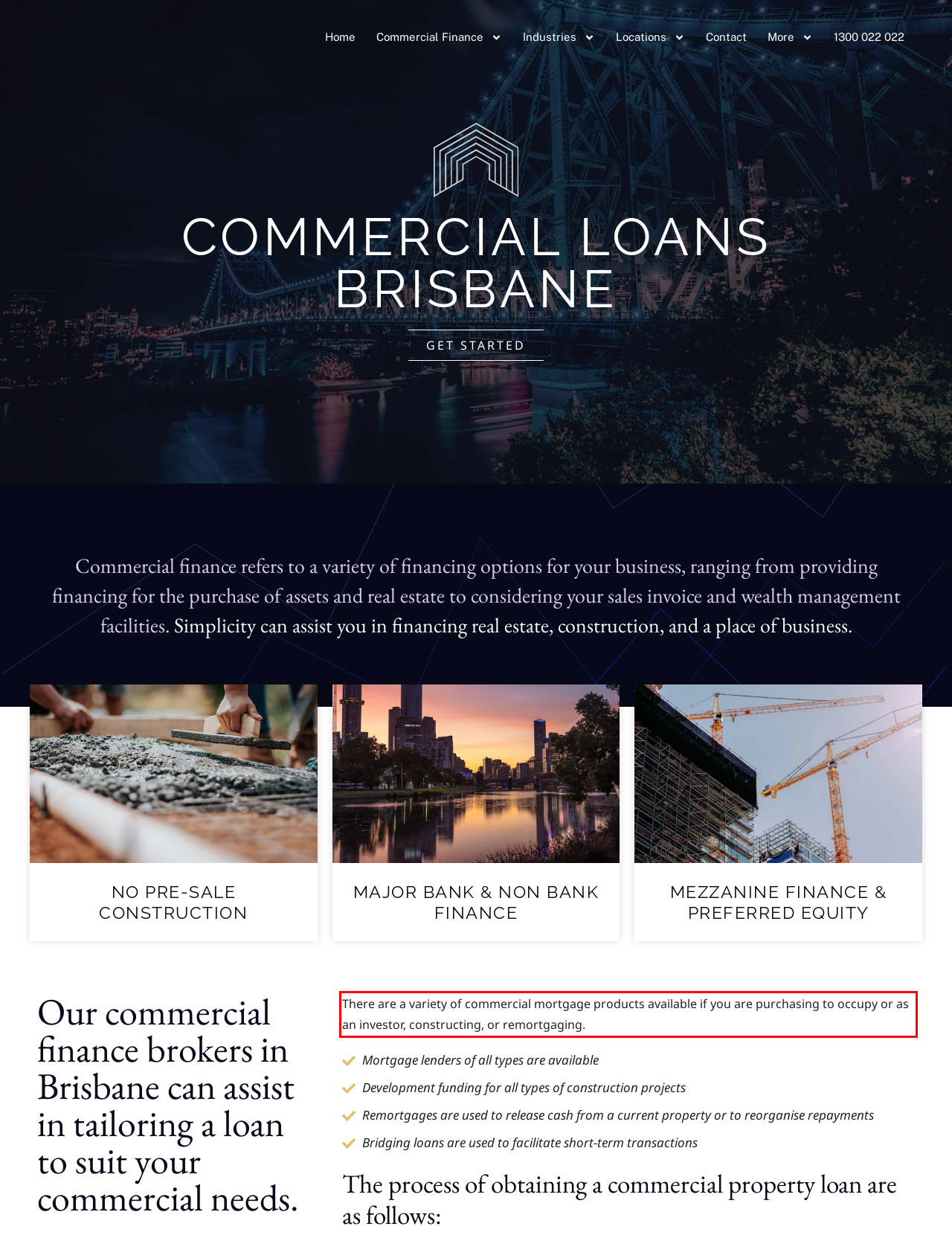You have a screenshot with a red rectangle around a UI element. Recognize and extract the text within this red bounding box using OCR.

There are a variety of commercial mortgage products available if you are purchasing to occupy or as an investor, constructing, or remortgaging.